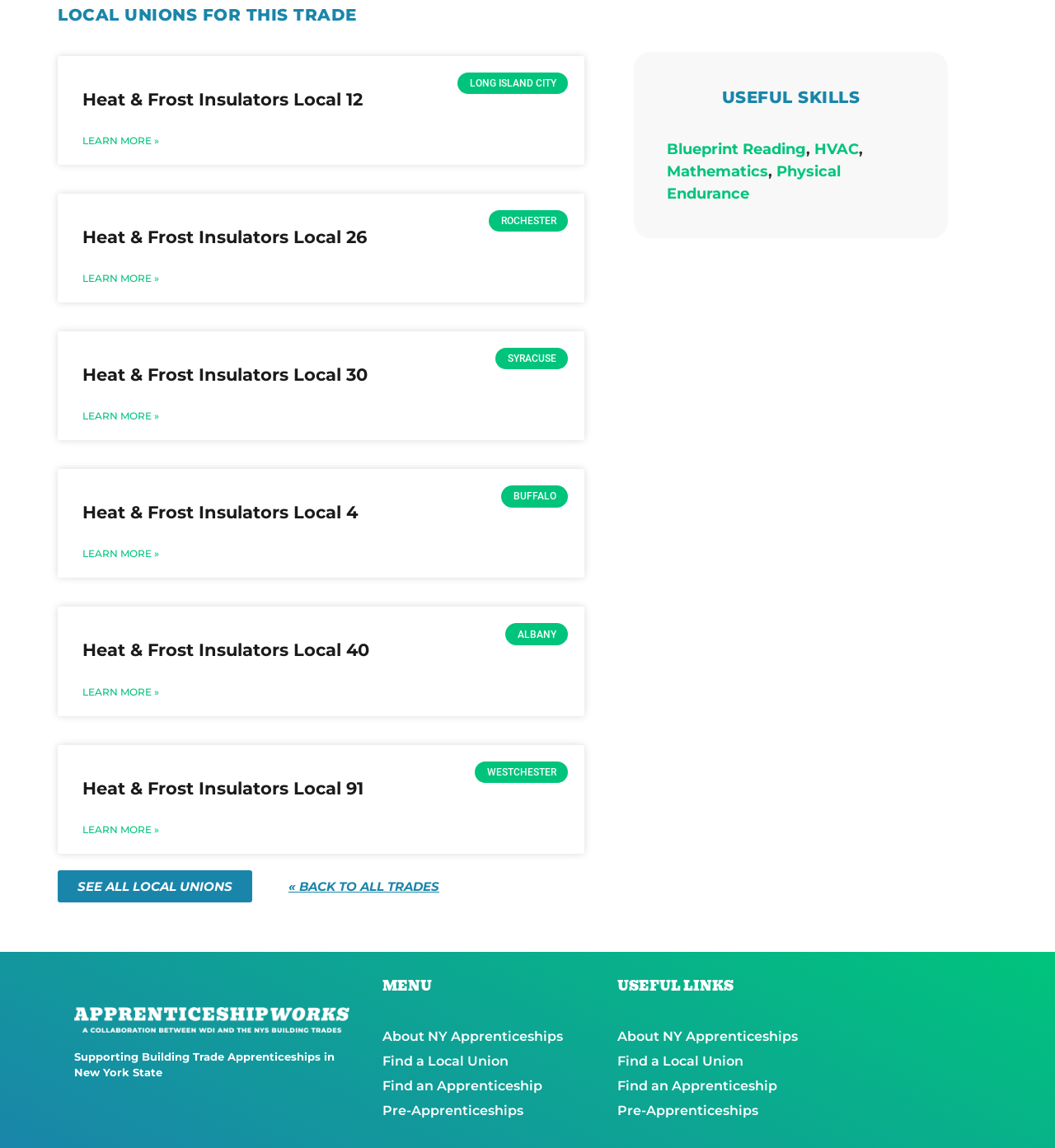Find the bounding box coordinates of the clickable area that will achieve the following instruction: "Check USEFUL LINKS".

[0.585, 0.85, 0.695, 0.868]